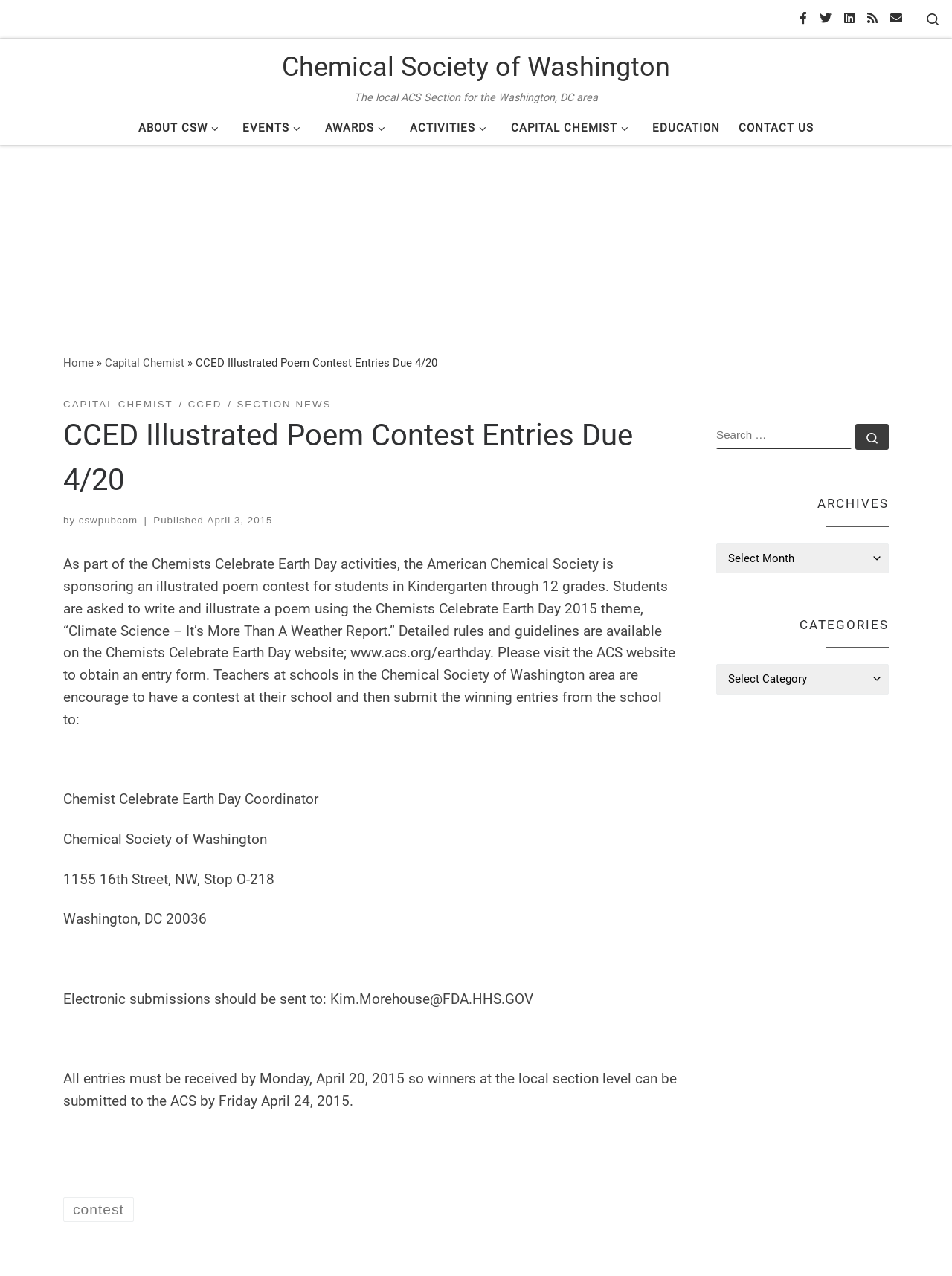What is the deadline for submitting illustrated poem contest entries?
Provide an in-depth and detailed answer to the question.

The deadline for submitting illustrated poem contest entries can be found in the article section of the webpage, where it is stated that 'All entries must be received by Monday, April 20, 2015 so winners at the local section level can be submitted to the ACS by Friday April 24, 2015.'